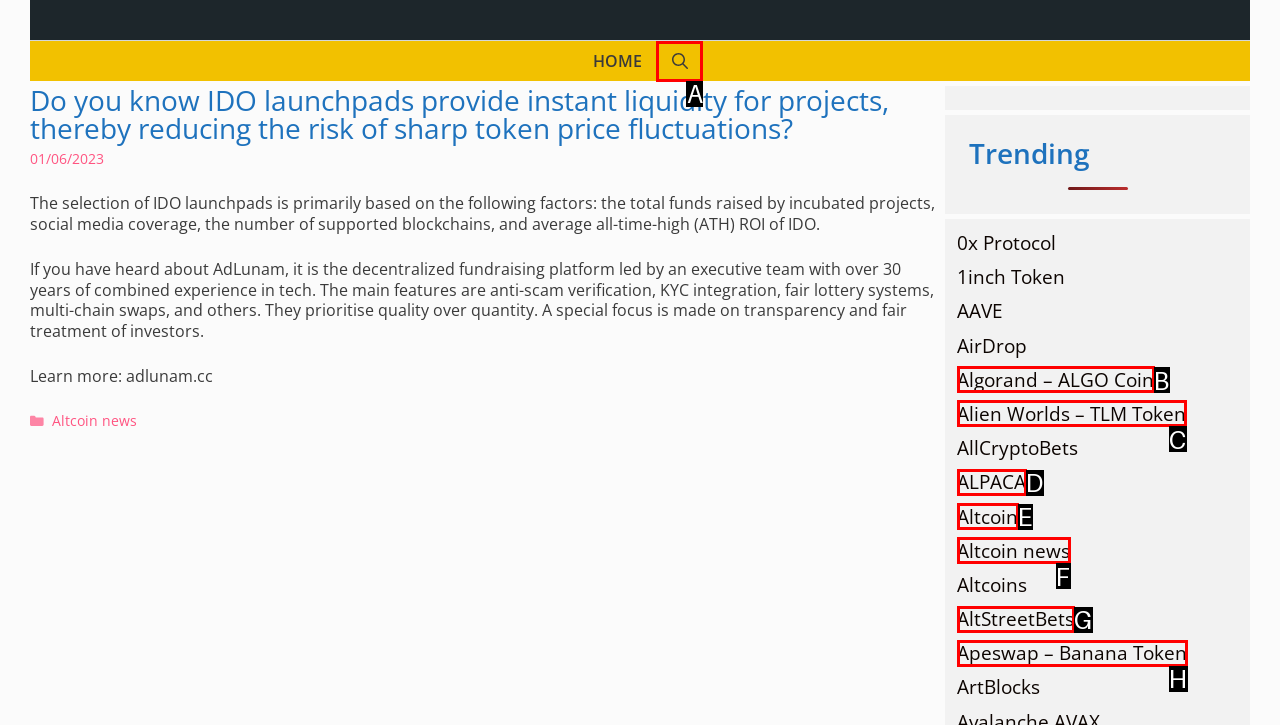Tell me which one HTML element best matches the description: ALPACA
Answer with the option's letter from the given choices directly.

D